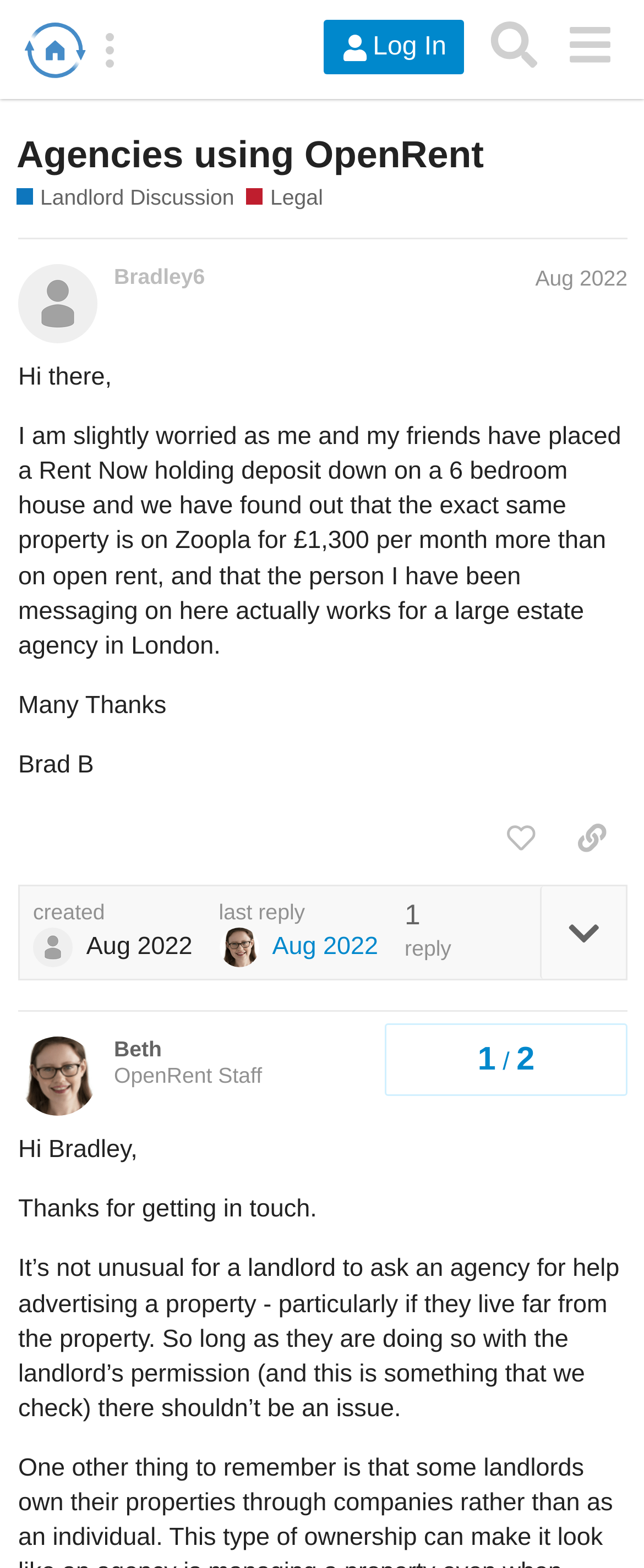Please identify the bounding box coordinates of where to click in order to follow the instruction: "Reply to the post by Bradley6".

[0.838, 0.565, 0.972, 0.625]